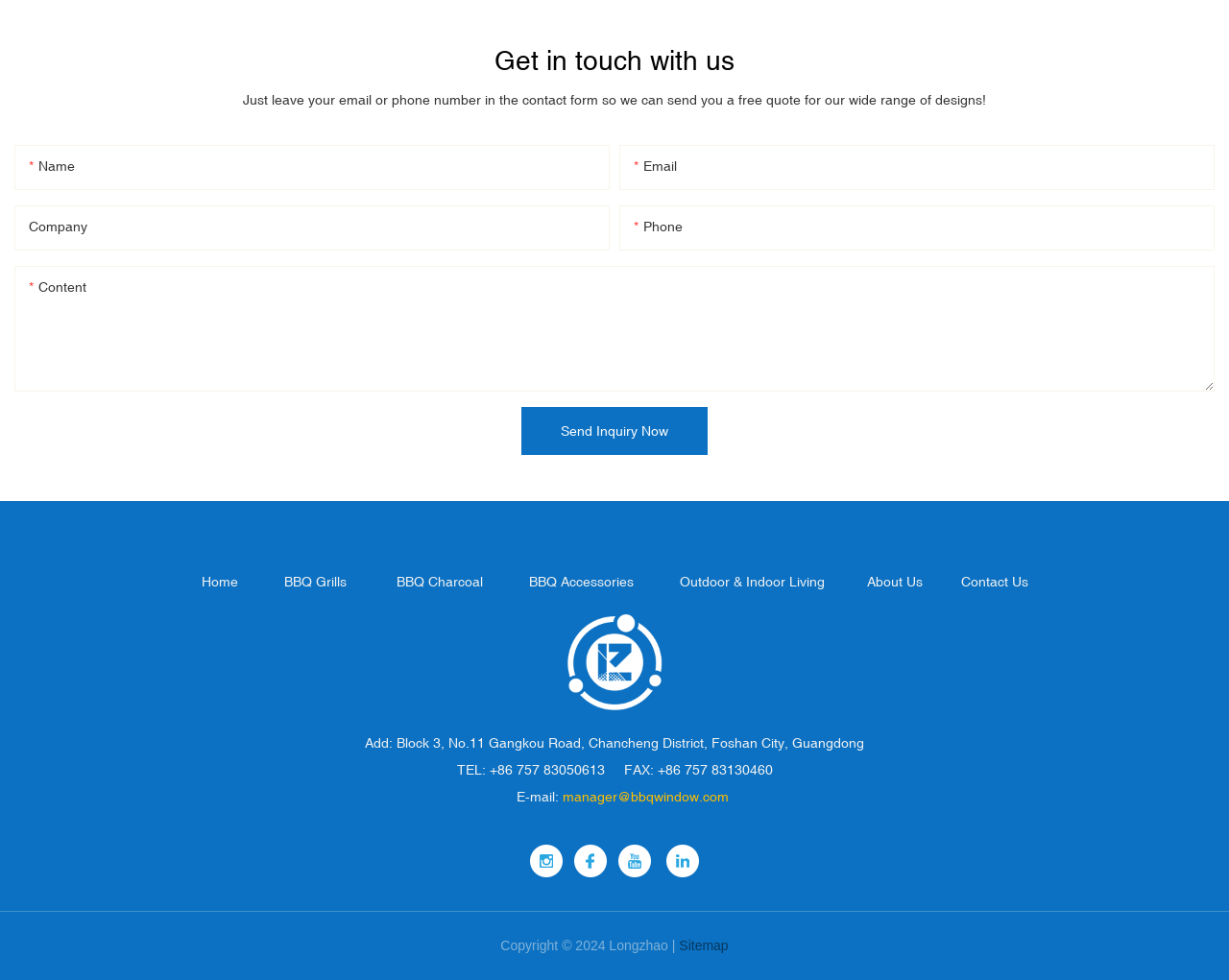Identify the bounding box coordinates for the region to click in order to carry out this instruction: "Fill in your name". Provide the coordinates using four float numbers between 0 and 1, formatted as [left, top, right, bottom].

[0.012, 0.148, 0.496, 0.194]